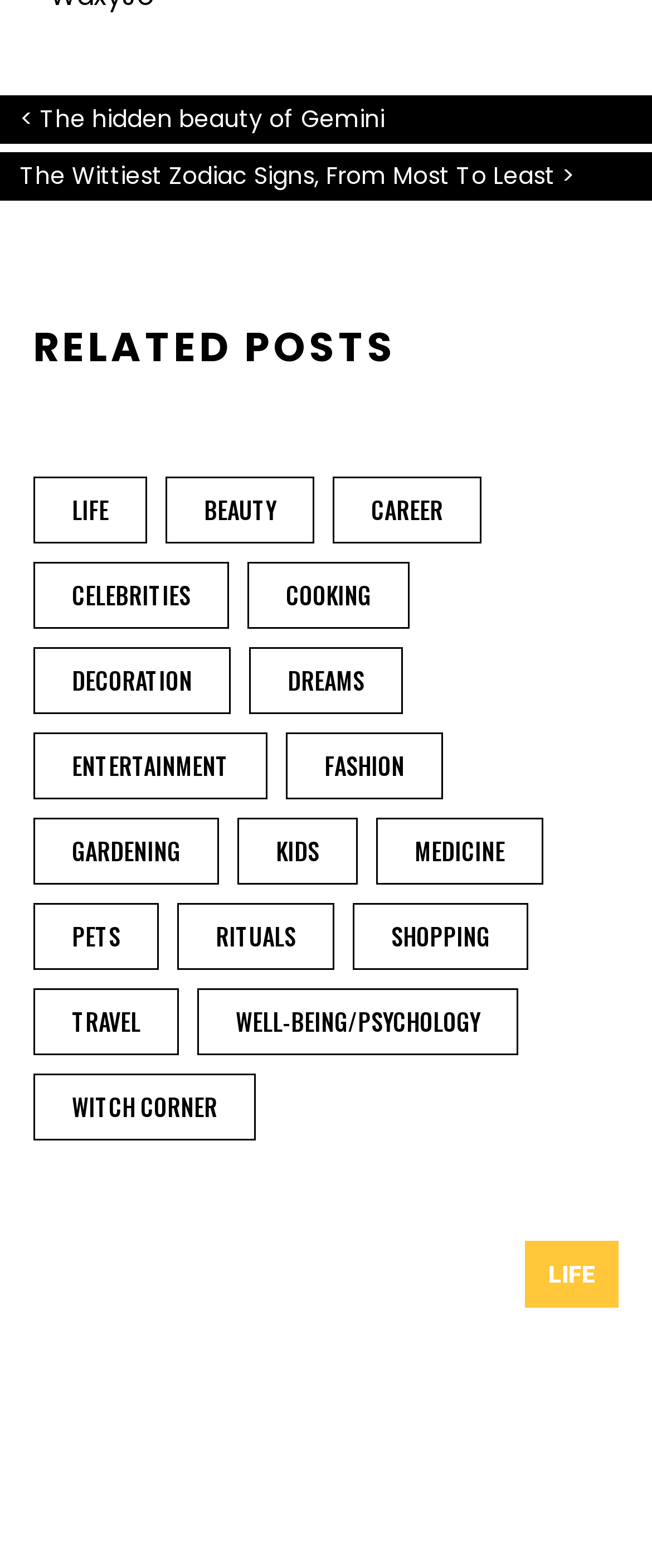What category is 'COOKING' under?
Using the image as a reference, give a one-word or short phrase answer.

RELATED POSTS